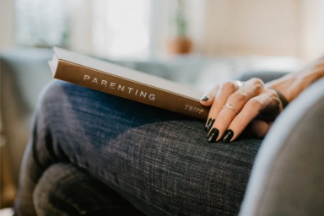Create a detailed narrative that captures the essence of the image.

In a cozy, well-lit setting, a person is seated comfortably with their hand resting on a book titled "Parenting." The individual’s hand, adorned with dark nail polish, holds the book open, emphasizing an intimate moment of learning or engagement with parenting concepts. The person's attire consists of casual, blue denim, suggesting a relaxed atmosphere. Behind them, soft natural light filters through a window, and a potted plant adds a touch of greenery to the serene environment. This image embodies the essence of modern parenting, showcasing the journey of understanding and nurturing through literature.